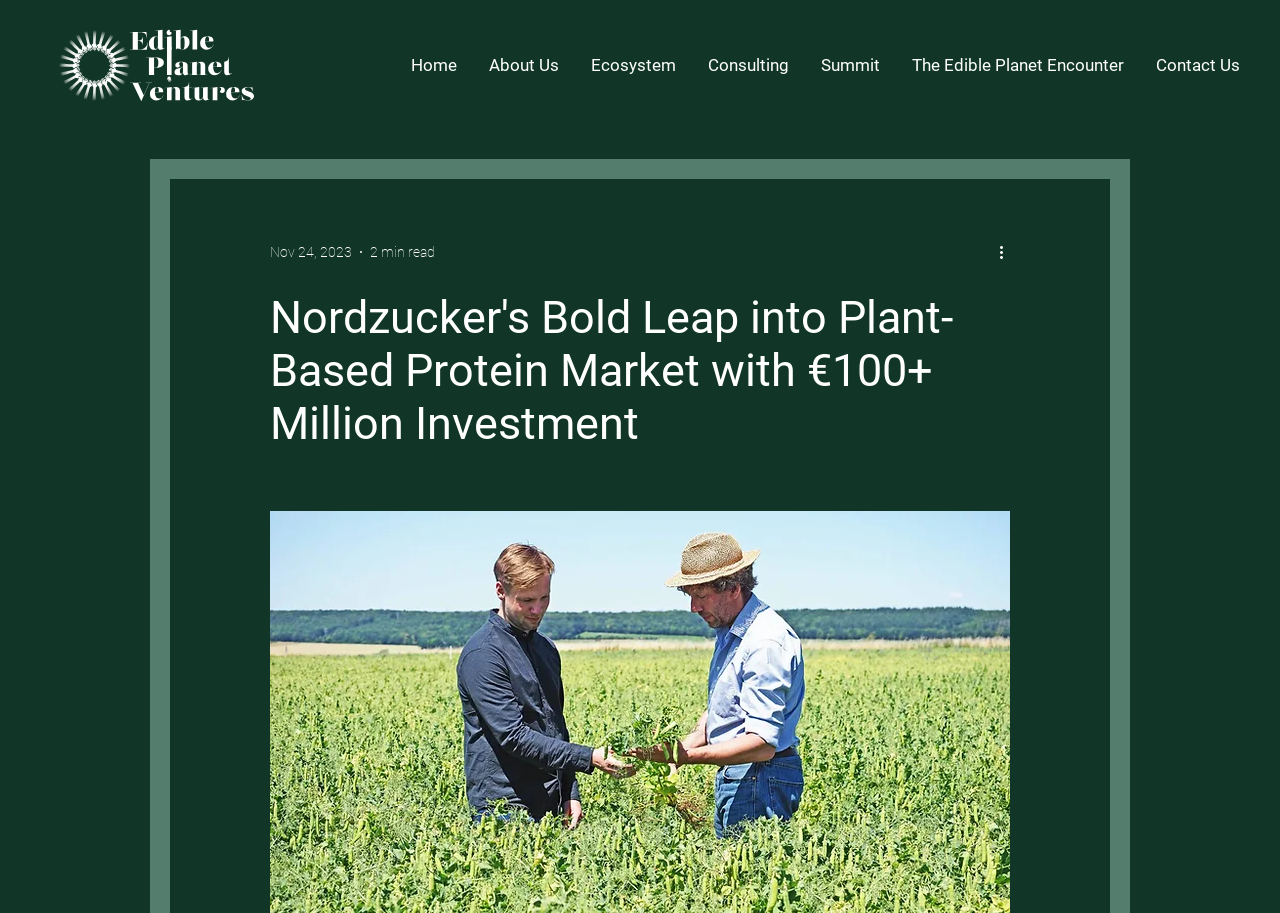Please find the bounding box coordinates for the clickable element needed to perform this instruction: "Read the article about Nordzucker's Bold Leap into Plant-Based Protein Market".

[0.211, 0.319, 0.789, 0.493]